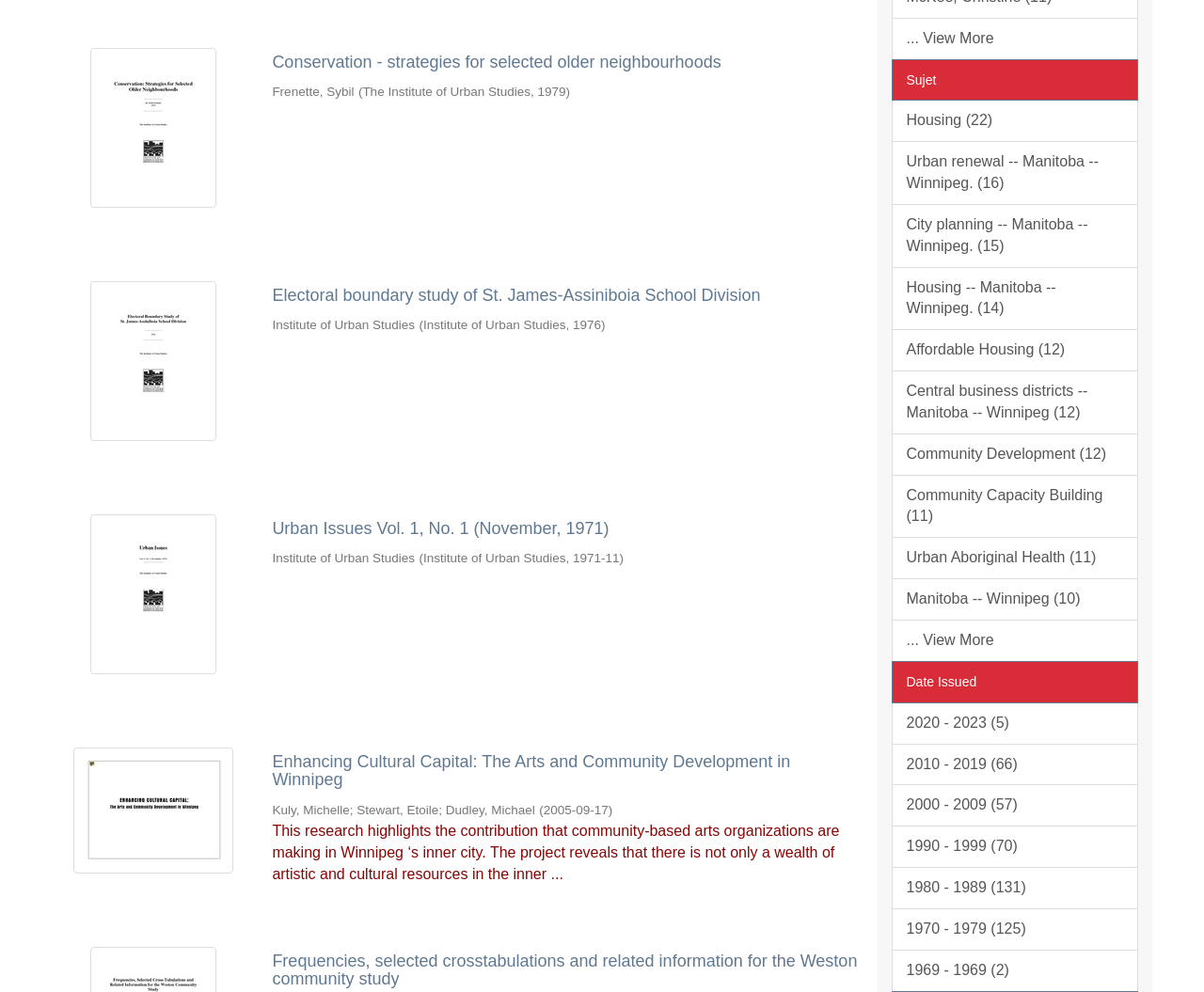Determine the bounding box coordinates of the area to click in order to meet this instruction: "View the details of 'Conservation - strategies for selected older neighbourhoods'".

[0.226, 0.054, 0.717, 0.072]